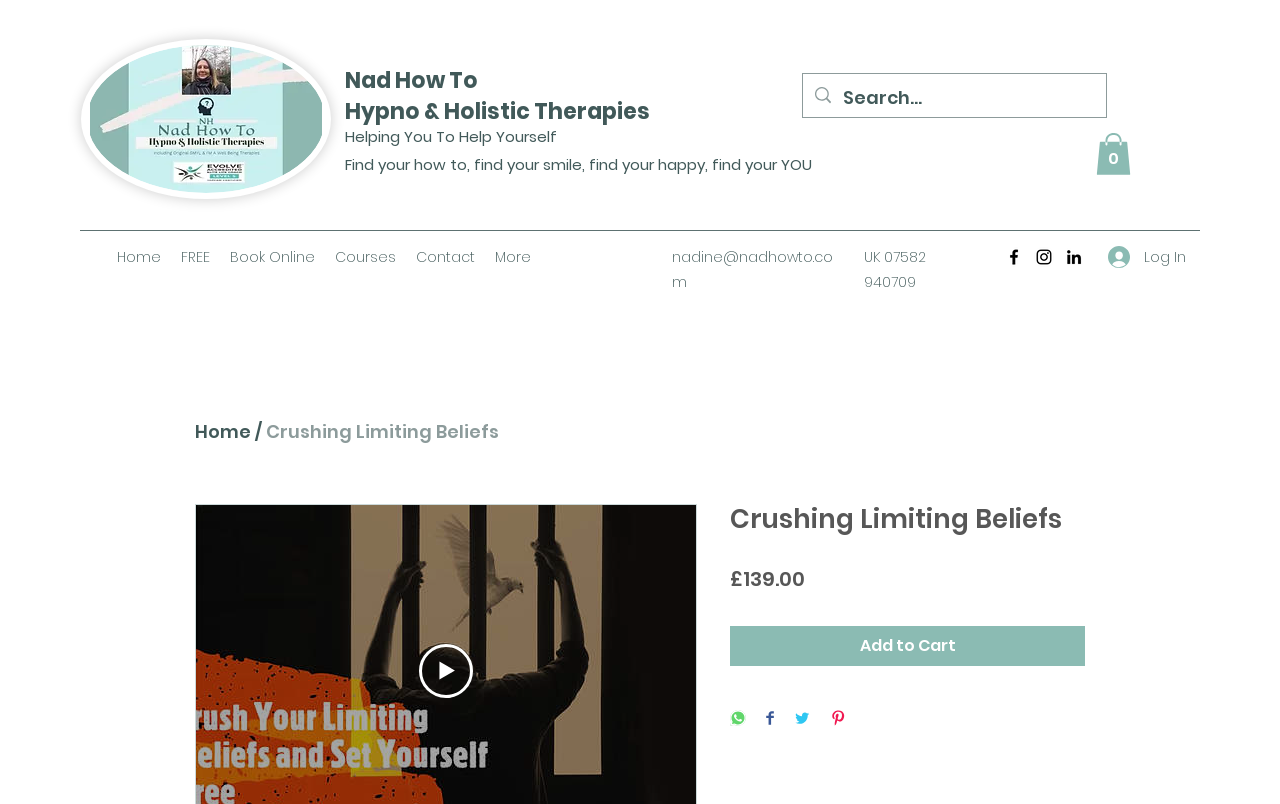Please provide a comprehensive response to the question based on the details in the image: What is the name of the website?

I determined the answer by looking at the link element with the text 'Nad How To' which is located at the top of the webpage, indicating it is the website's name.